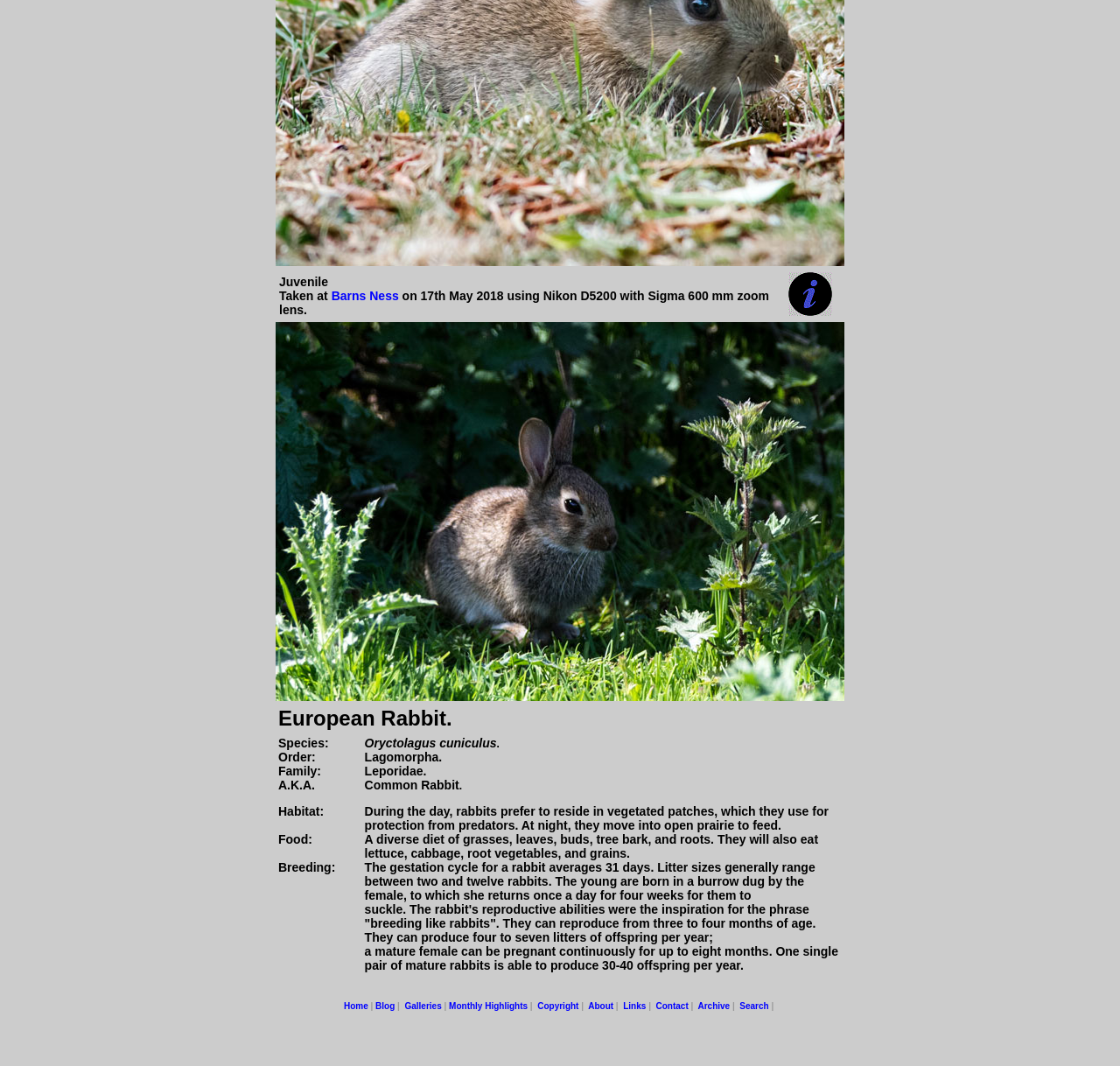Identify the bounding box coordinates of the clickable section necessary to follow the following instruction: "Search for something". The coordinates should be presented as four float numbers from 0 to 1, i.e., [left, top, right, bottom].

[0.66, 0.939, 0.686, 0.948]